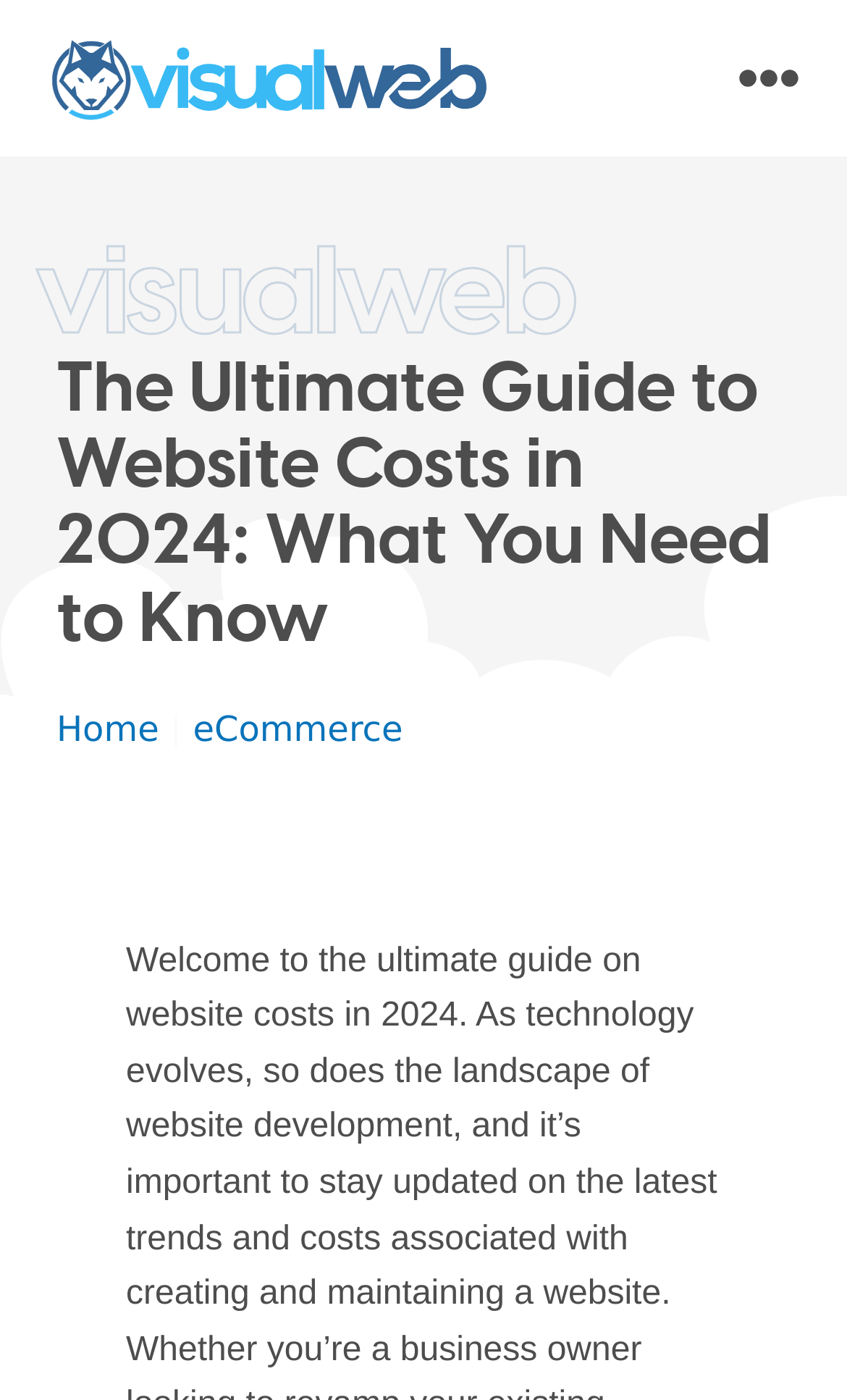Using details from the image, please answer the following question comprehensively:
How many links are in the breadcrumbs navigation?

The number of links in the breadcrumbs navigation can be determined by looking at the navigation element, which includes two links: 'Home' and 'eCommerce'.